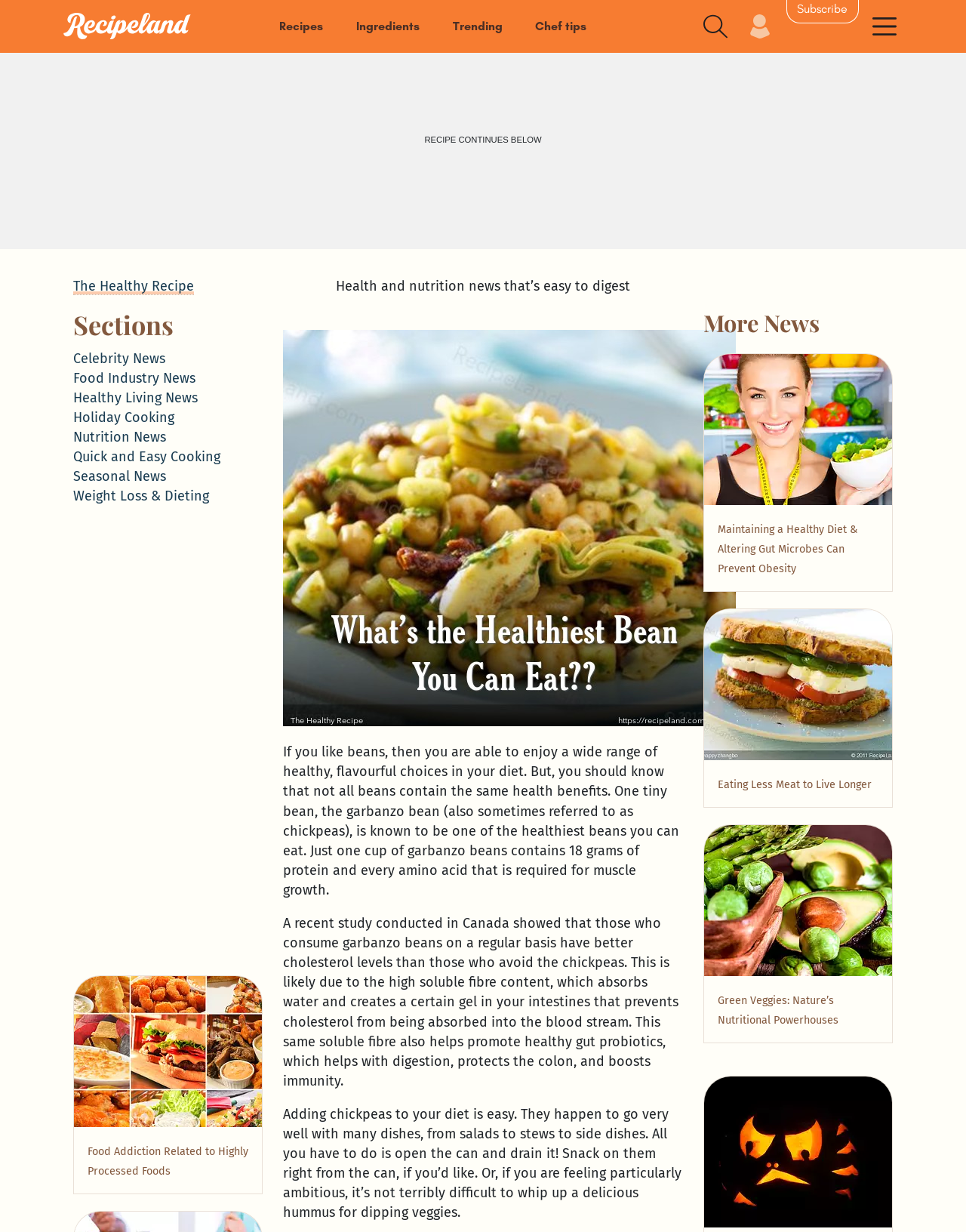Illustrate the webpage with a detailed description.

This webpage is about health and nutrition news, with a focus on the healthiest bean to eat. At the top, there are several links to different sections of the website, including "Recipes", "Ingredients", "Trending", "Chef tips", and "Subscribe". There are also two buttons, "Find recipes" and "Join or sign in", as well as a toggle menu button.

Below the top navigation, there is a heading that reads "What’s the Healthiest Bean You Can Eat??" with an accompanying image. The article discusses the health benefits of garbanzo beans, also known as chickpeas, including their high protein content and soluble fiber, which can help lower cholesterol levels and promote healthy gut probiotics.

The article is divided into several paragraphs, with a heading that reads "Sections" to the left. Below the article, there are several links to other news articles, including "Celebrity News", "Food Industry News", "Healthy Living News", and more.

On the right side of the page, there is an advertisement iframe. Below the article, there is an image with a link to an article about food addiction related to highly processed foods.

Further down the page, there are several news articles with images and links, including "Maintaining a Healthy Diet and Altering Gut Microbes Can Prevent Obesity", "Eating Less Meat to Live Longer", "Green Veggies: Nature’s Nutritional Powerhouses", and "Treats That Come With Tricks: Checkout These Recalled Candies Before Letting Your Little Ones Indulge".